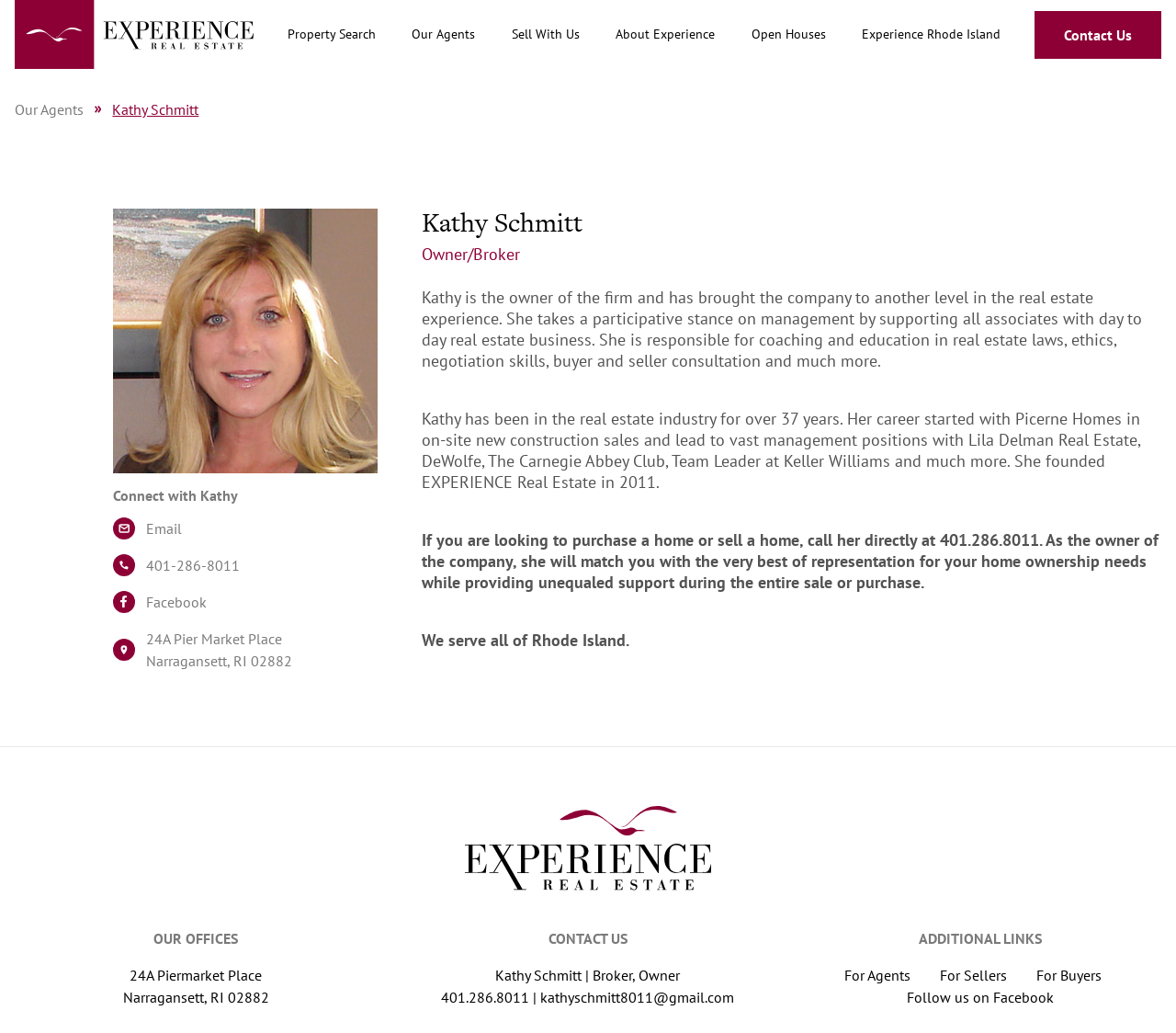What is the purpose of Kathy's role in the company? Look at the image and give a one-word or short phrase answer.

Supporting associates with day-to-day real estate business